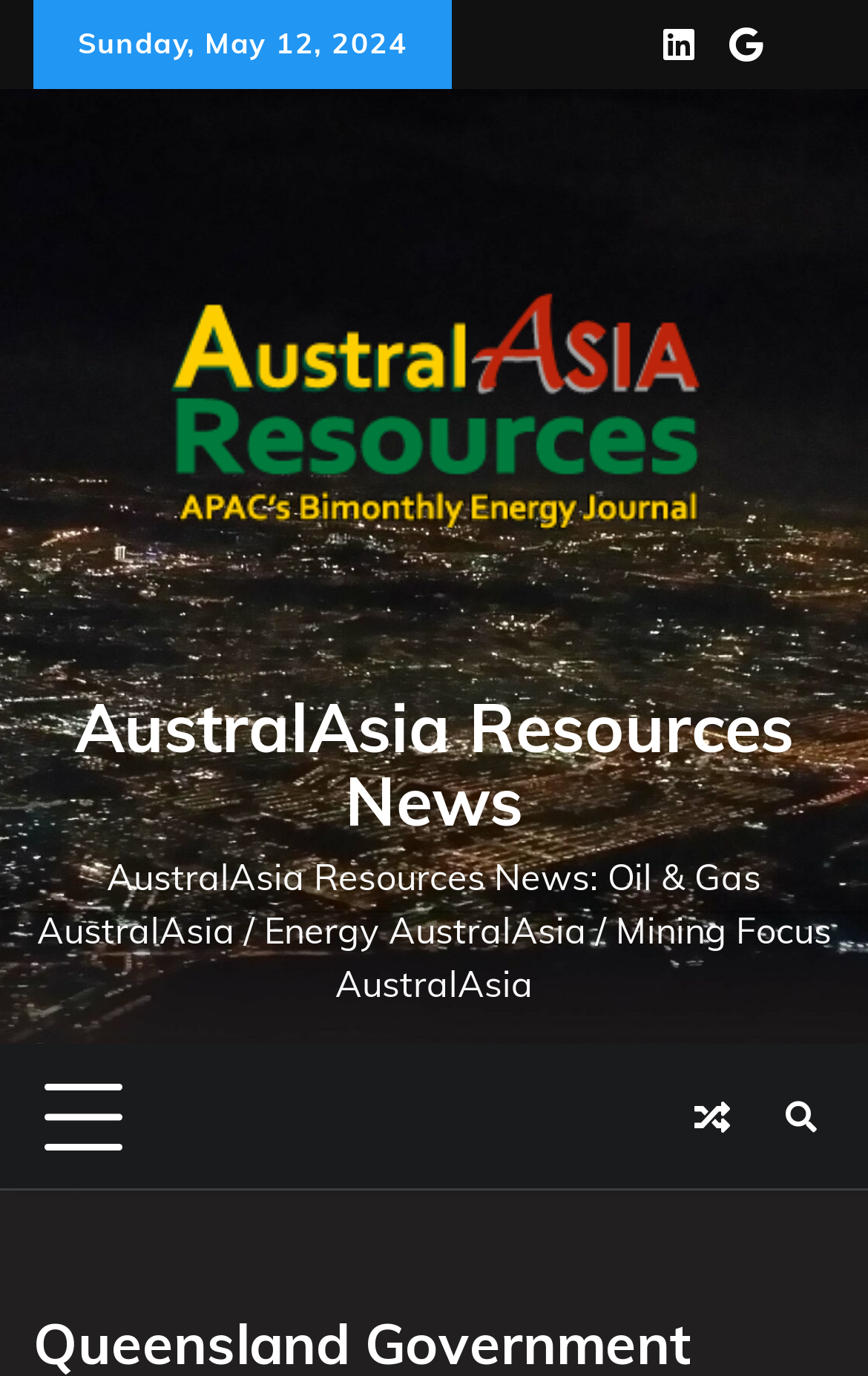Locate the bounding box of the UI element defined by this description: "alt="AustralAsia Resources News"". The coordinates should be given as four float numbers between 0 and 1, formatted as [left, top, right, bottom].

[0.179, 0.089, 0.821, 0.503]